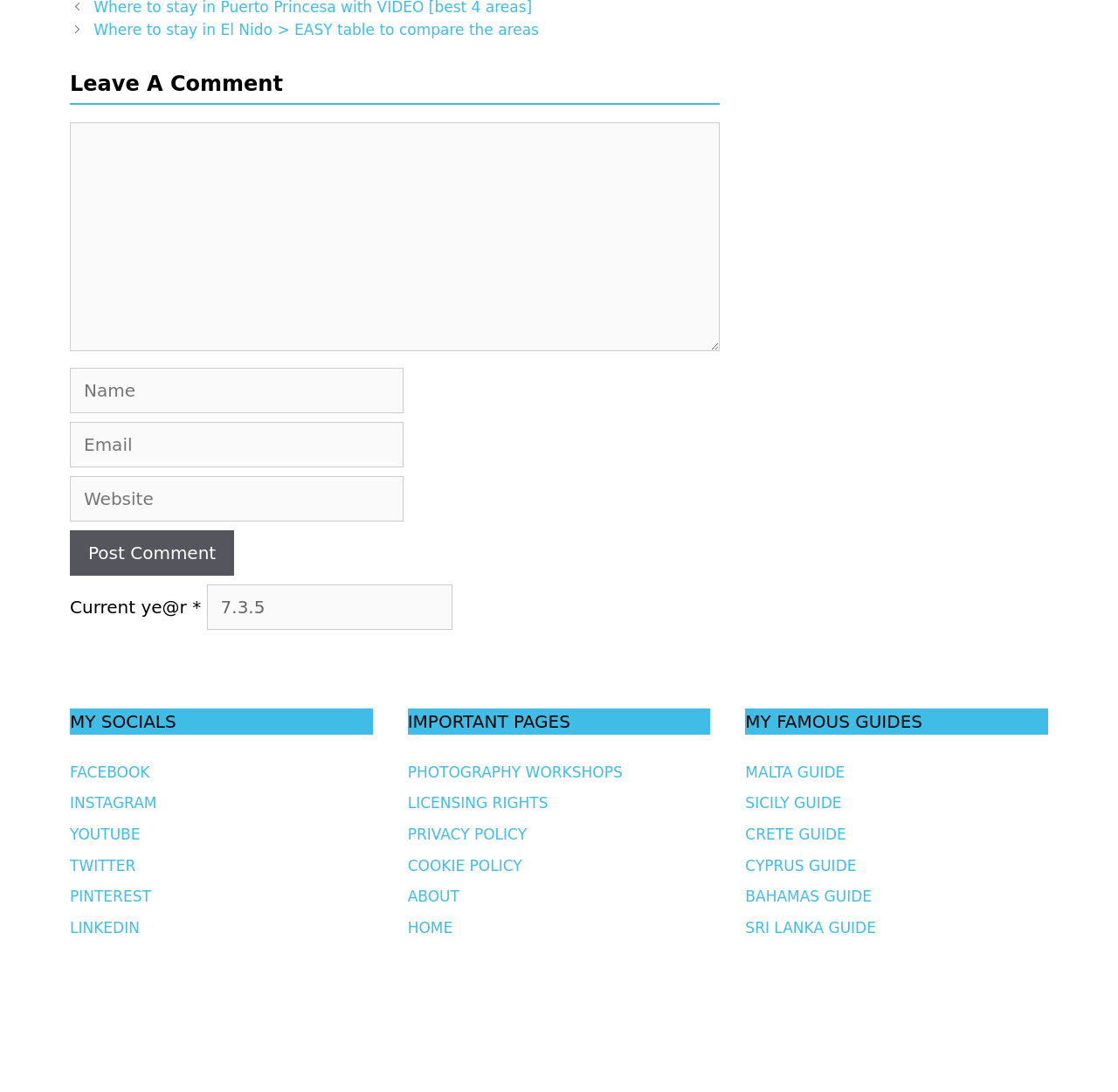Could you find the bounding box coordinates of the clickable area to complete this instruction: "Click on the 'Post Comment' button"?

[0.062, 0.485, 0.21, 0.527]